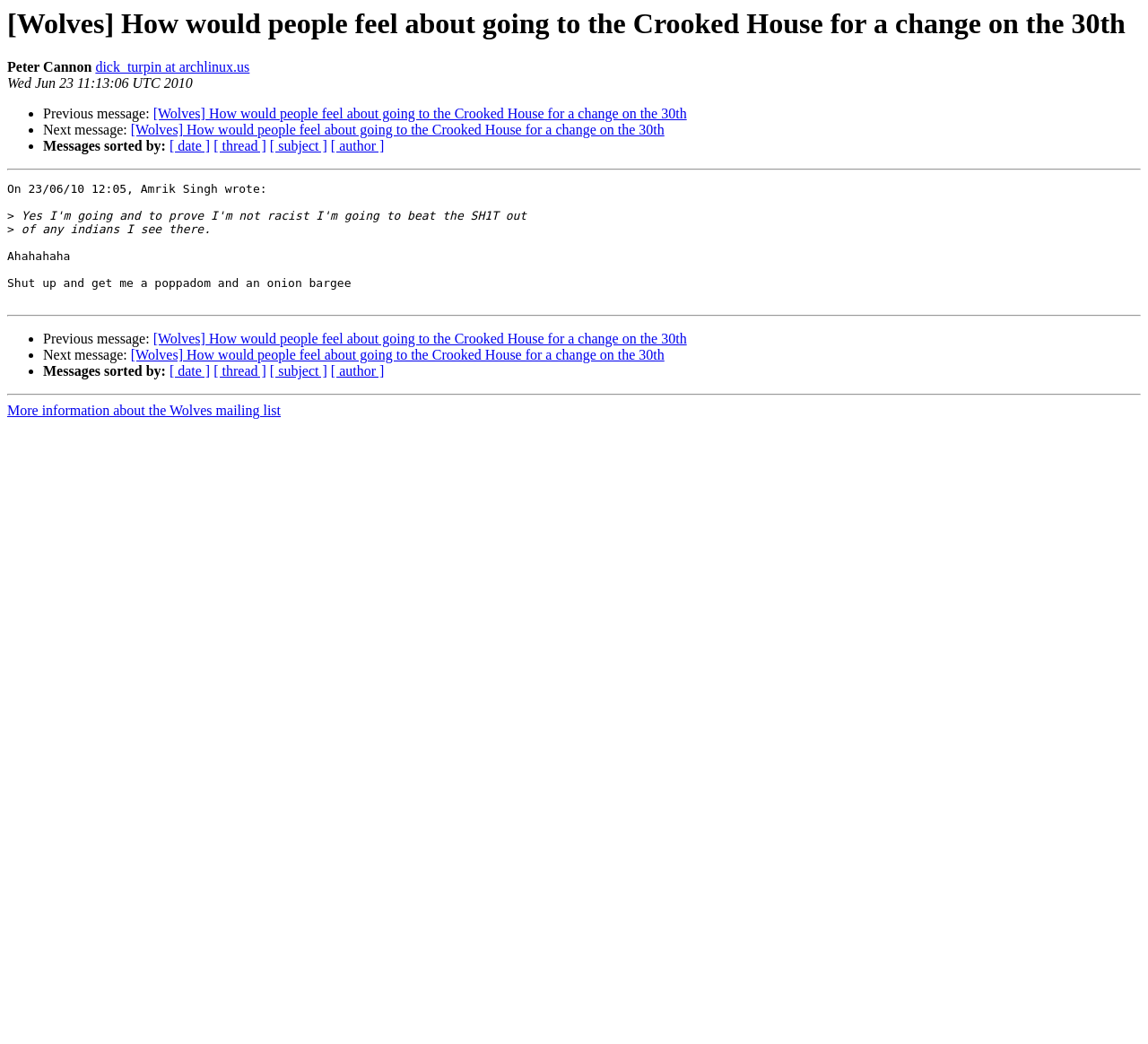Provide the bounding box coordinates for the area that should be clicked to complete the instruction: "Sort messages by date".

[0.148, 0.133, 0.183, 0.147]